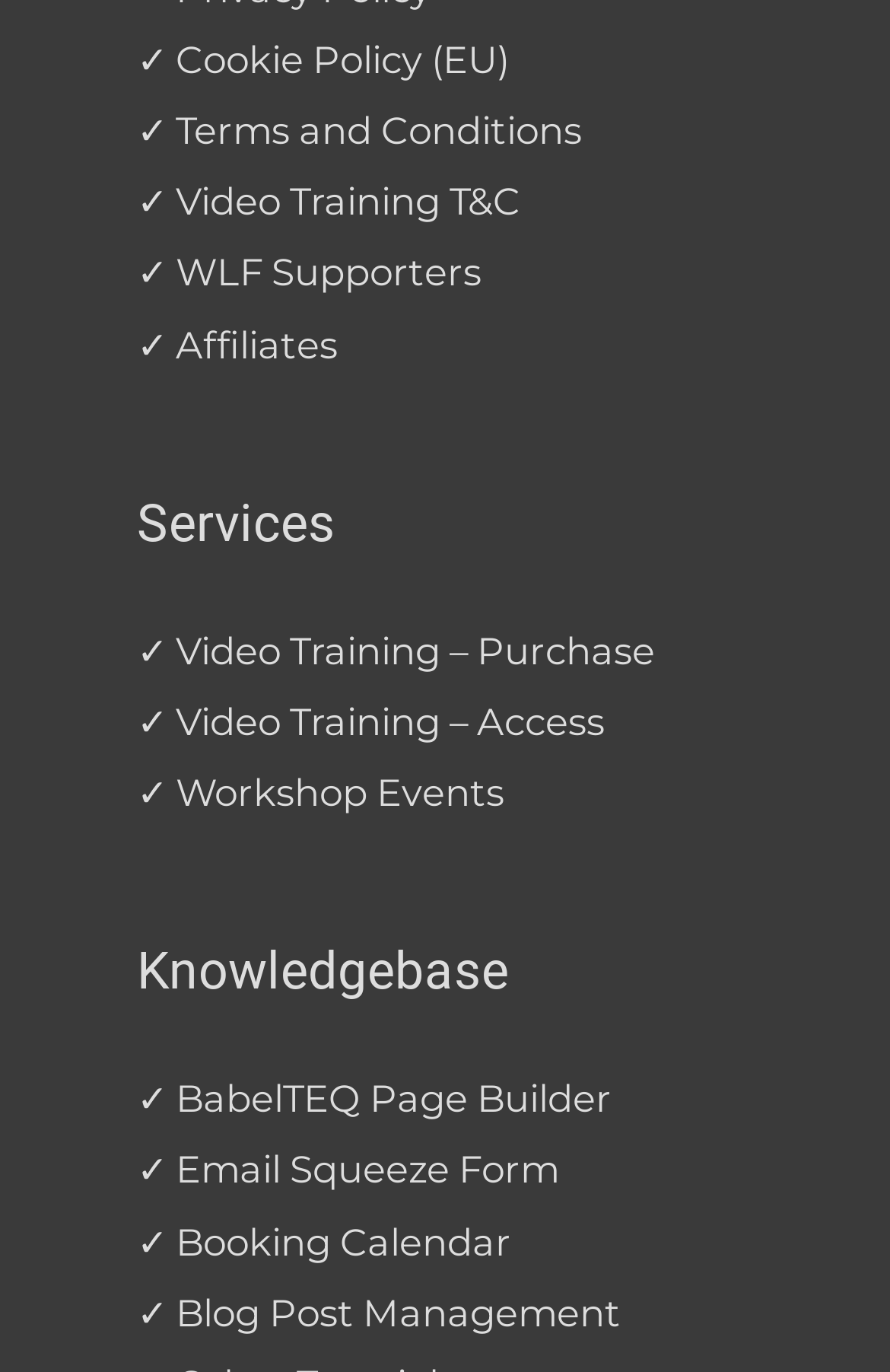Find the bounding box coordinates of the element's region that should be clicked in order to follow the given instruction: "View terms and conditions". The coordinates should consist of four float numbers between 0 and 1, i.e., [left, top, right, bottom].

[0.154, 0.078, 0.654, 0.112]